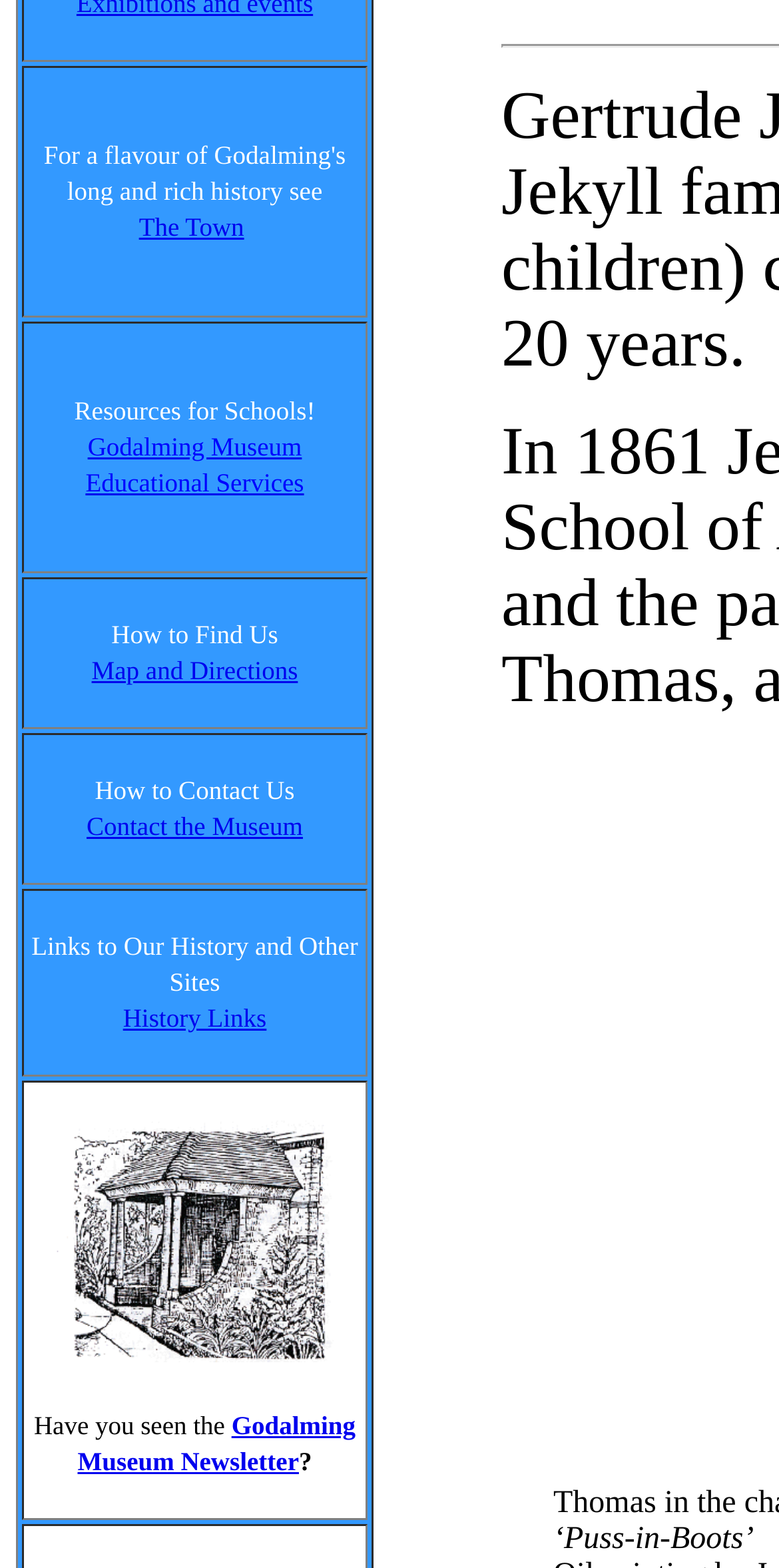Using the description: "Godalming Museum Newsletter", determine the UI element's bounding box coordinates. Ensure the coordinates are in the format of four float numbers between 0 and 1, i.e., [left, top, right, bottom].

[0.1, 0.899, 0.456, 0.941]